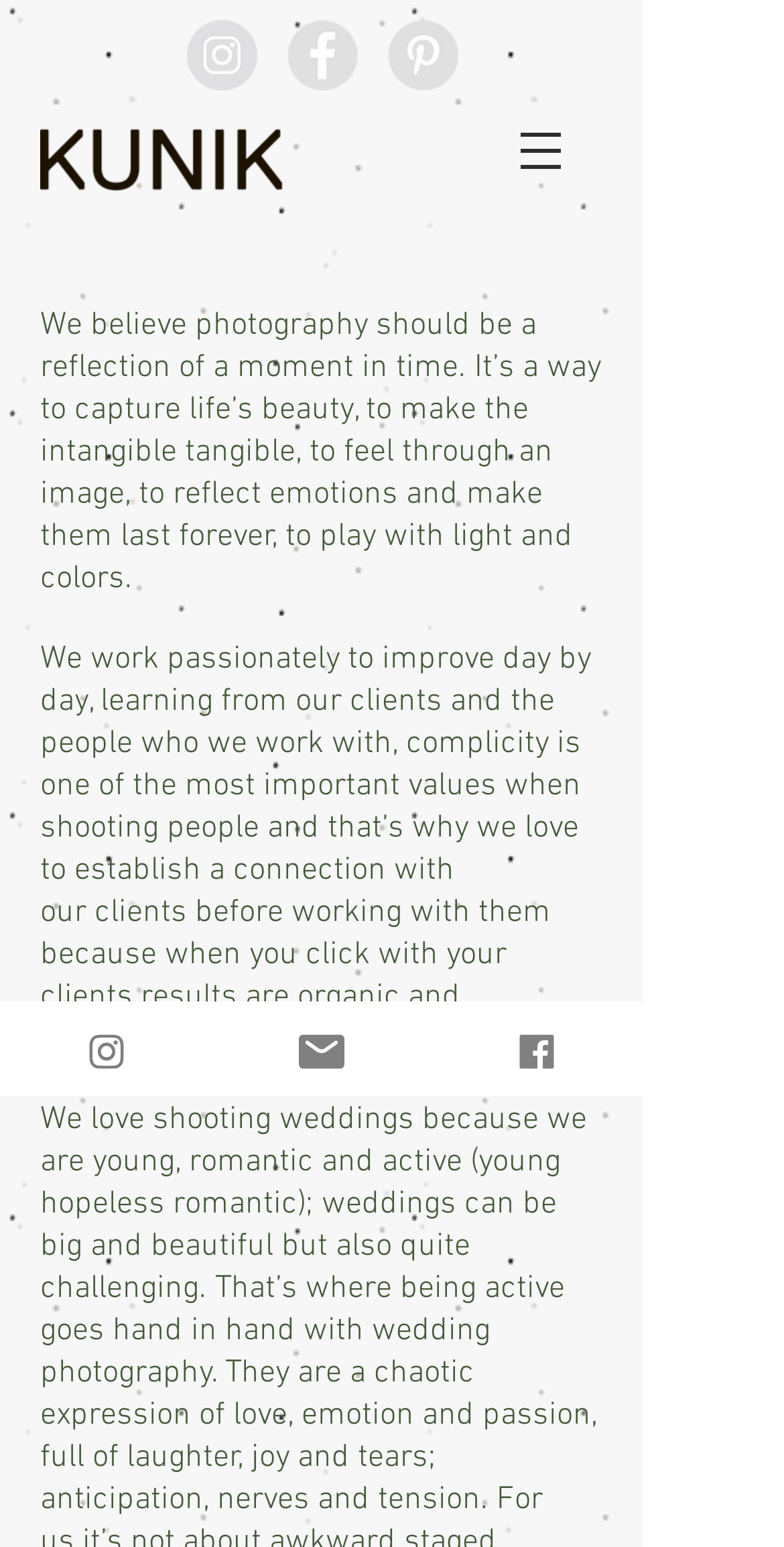What type of agency is Kunik Studio?
Please answer the question with a detailed and comprehensive explanation.

Based on the webpage content, specifically the StaticText element with the text 'We believe photography should be a reflection of a moment in time...', it is clear that Kunik Studio is a creative agency that specializes in video and photography.